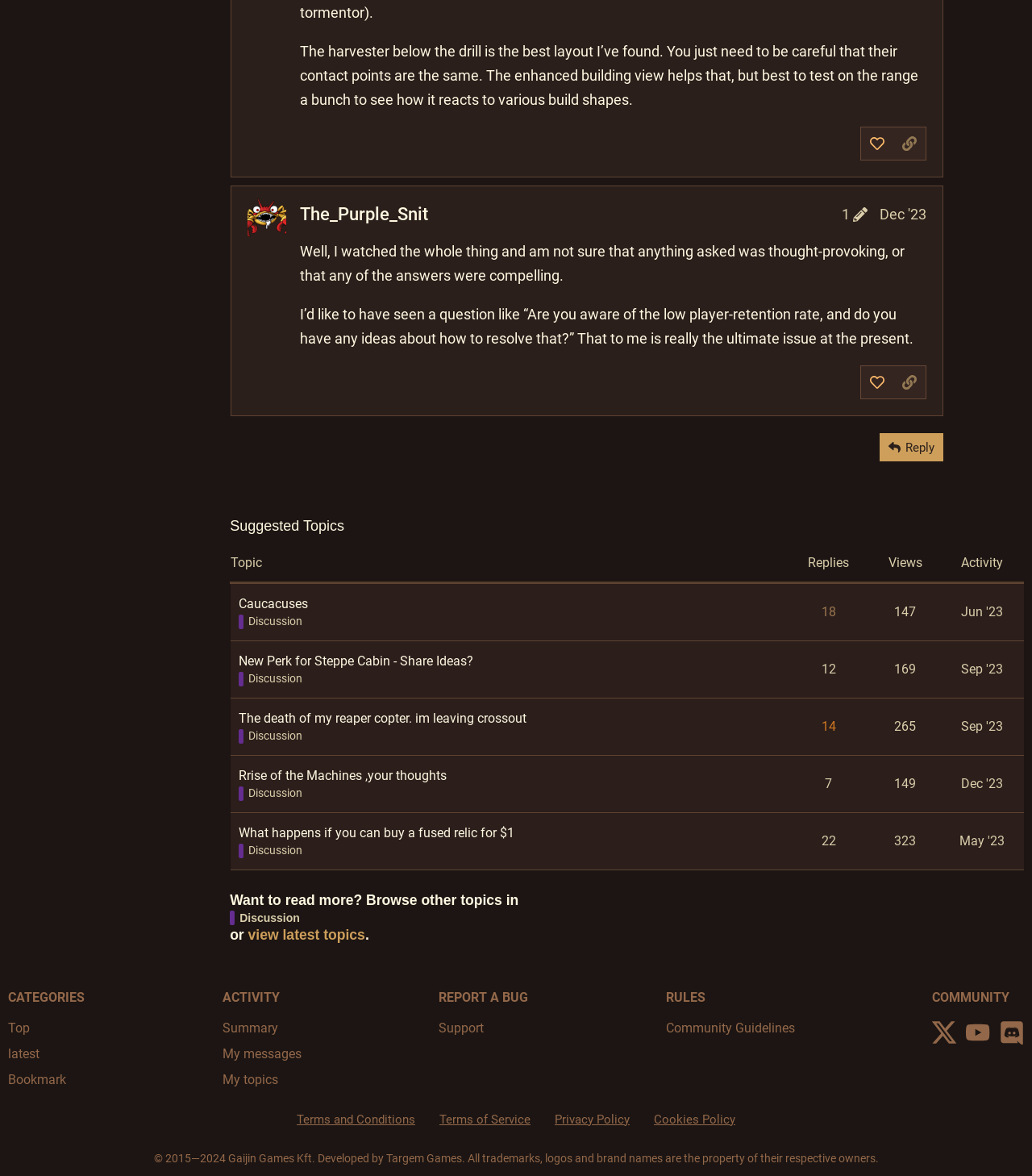Predict the bounding box of the UI element that fits this description: "Terms & Condition".

None